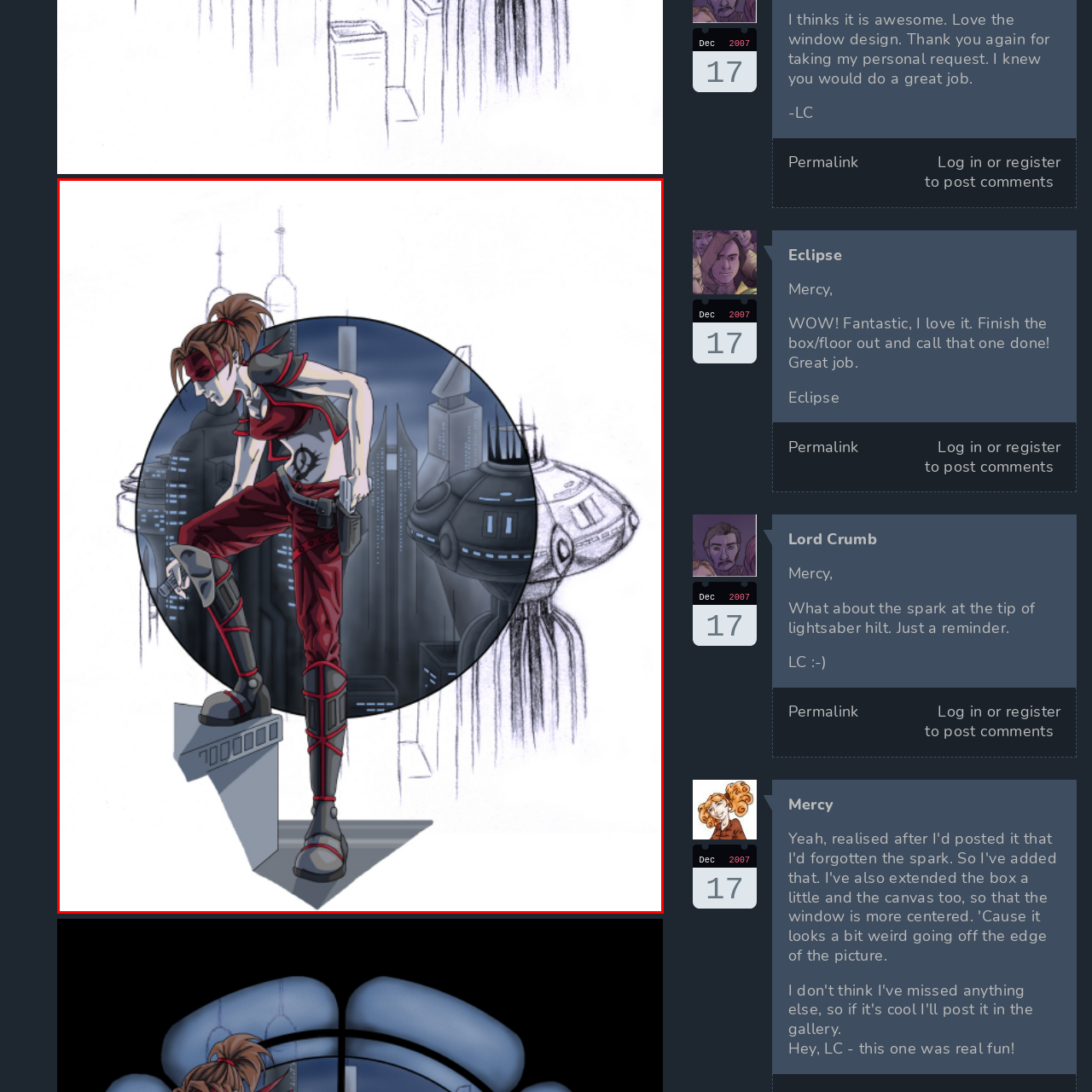Detail the contents of the image within the red outline in an elaborate manner.

In this dynamic illustration, a fierce female character stands confidently on the edge of a futuristic building, embodying an adventurous spirit. Clad in a striking red and black outfit accentuated with armor-like details, she displays an attitude of defiance and readiness for action. Her short hair and red-tinted goggles complement her bold style, while her confident pose suggests she is surveying her surroundings within a technologically advanced cityscape.

Behind her, a backdrop of towering skyscrapers creates a mesmerizing skyline, hinting at a bustling urban environment filled with advanced architecture and possibly otherworldly technology. The circular frame encapsulates her, drawing attention to her as a central figure in this vivid setting, while the sketchy outlines of flying vehicles in the background add a sense of motion and depth to the scene. This artwork captures a blend of strength, style, and adventure, inviting the viewer to imagine the story of this intriguing character in a futuristic world.